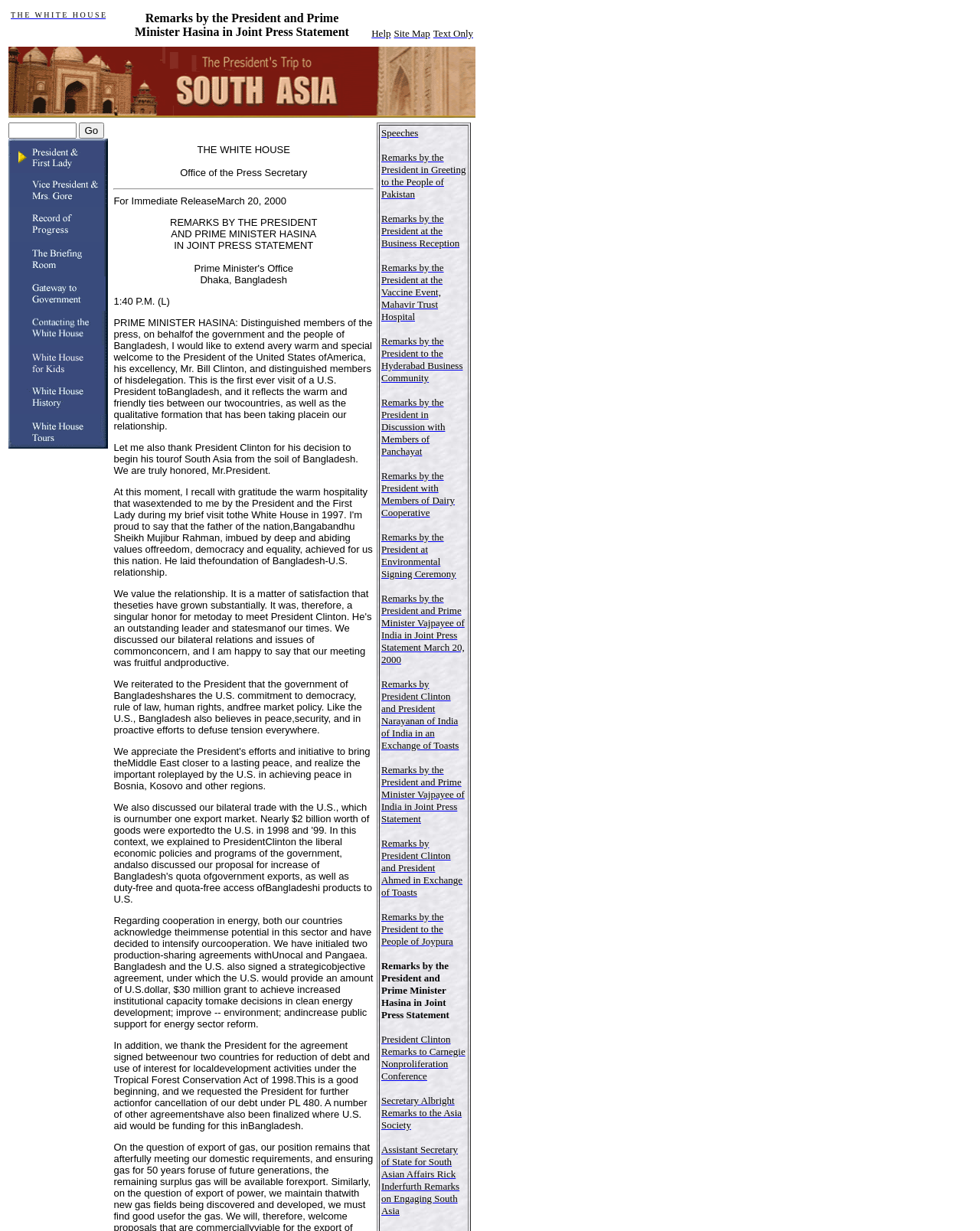Offer a comprehensive description of the webpage’s content and structure.

The webpage is a transcript of a joint press statement by the President and Prime Minister Hasina of Bangladesh. At the top of the page, there is a header section with a title "Remarks by the President and Prime Minister Hasina in Joint Press Statement" and a navigation menu with links to "Help", "Site Map", and "Text Only". Below the header, there is a section with a title "Trip to South Asia" and an image related to the trip.

The main content of the page is the transcript of the joint press statement, which is divided into sections with headings and paragraphs of text. The transcript includes remarks by Prime Minister Hasina, who welcomes the President of the United States and discusses the friendly ties between the two countries. She also mentions the government of Bangladesh's commitment to democracy, human rights, and free market policy, and discusses cooperation in energy and other areas.

To the right of the main content, there is a sidebar with links to other speeches and remarks by the President, including remarks in Pakistan, India, and Bangladesh. The links are organized in a vertical list, with the most recent remarks at the top.

At the bottom of the page, there is a footer section with a horizontal separator line and a link to "Speeches".